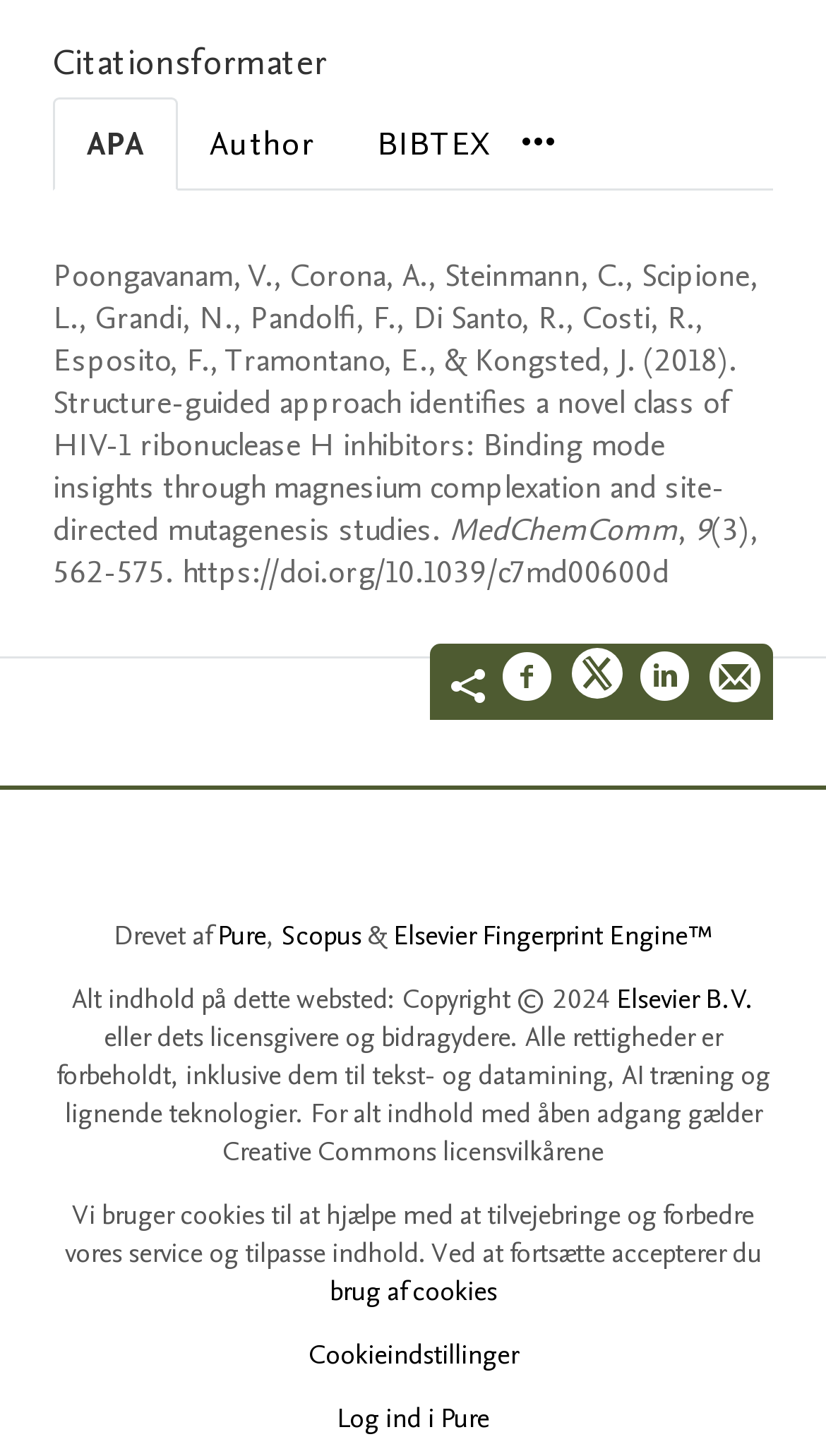How many social media platforms are available for sharing?
Use the information from the screenshot to give a comprehensive response to the question.

There are three social media platforms available for sharing, which can be seen from the links 'Del på Facebook', 'Del på Twitter', and 'Del på LinkedIn'.